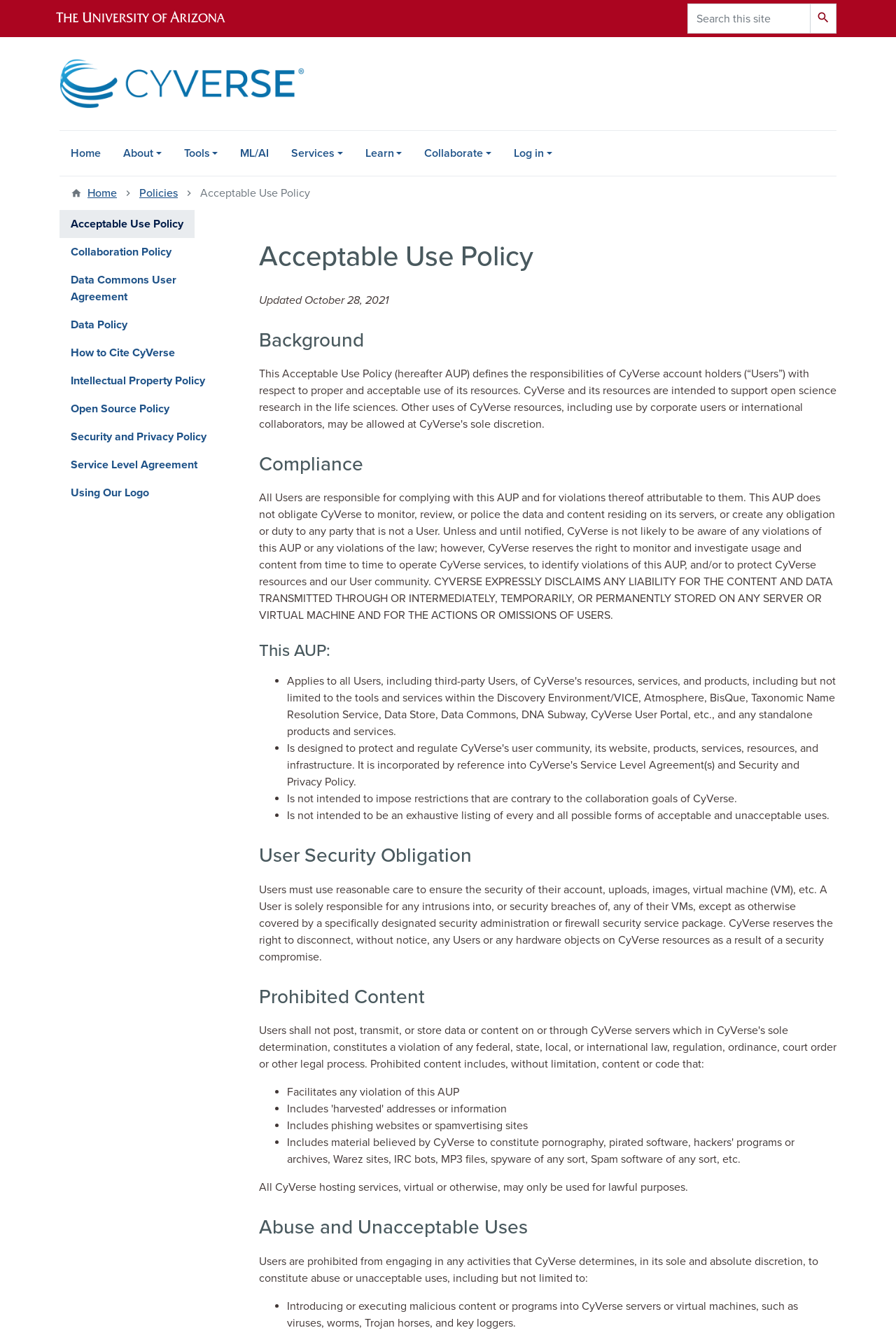What is prohibited on CyVerse hosting services?
From the image, respond with a single word or phrase.

Unlawful purposes